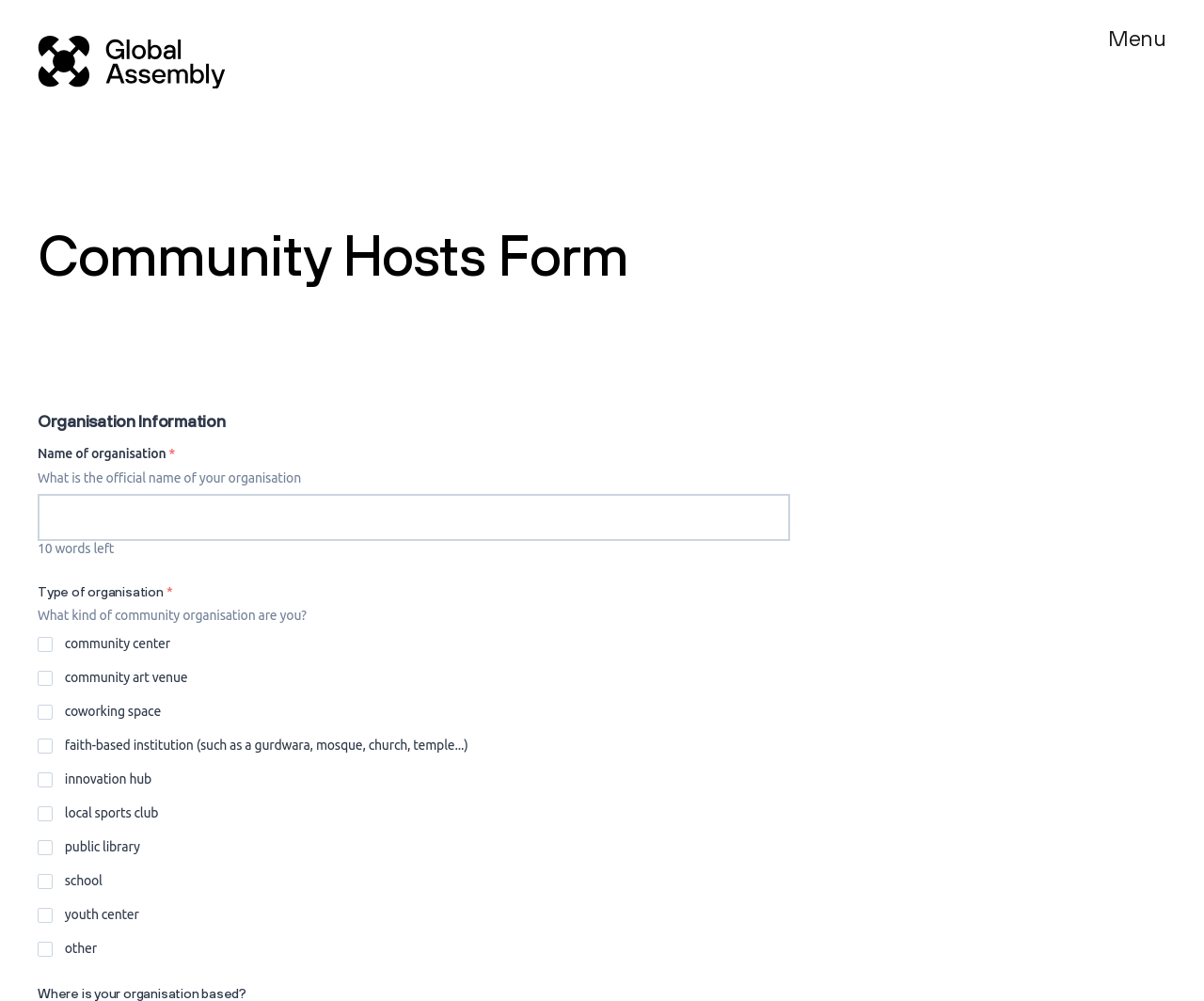Please analyze the image and give a detailed answer to the question:
How many types of community organizations are listed?

The webpage lists 12 types of community organizations, including community center, community art venue, coworking space, and others, which can be selected by checking the corresponding checkboxes.